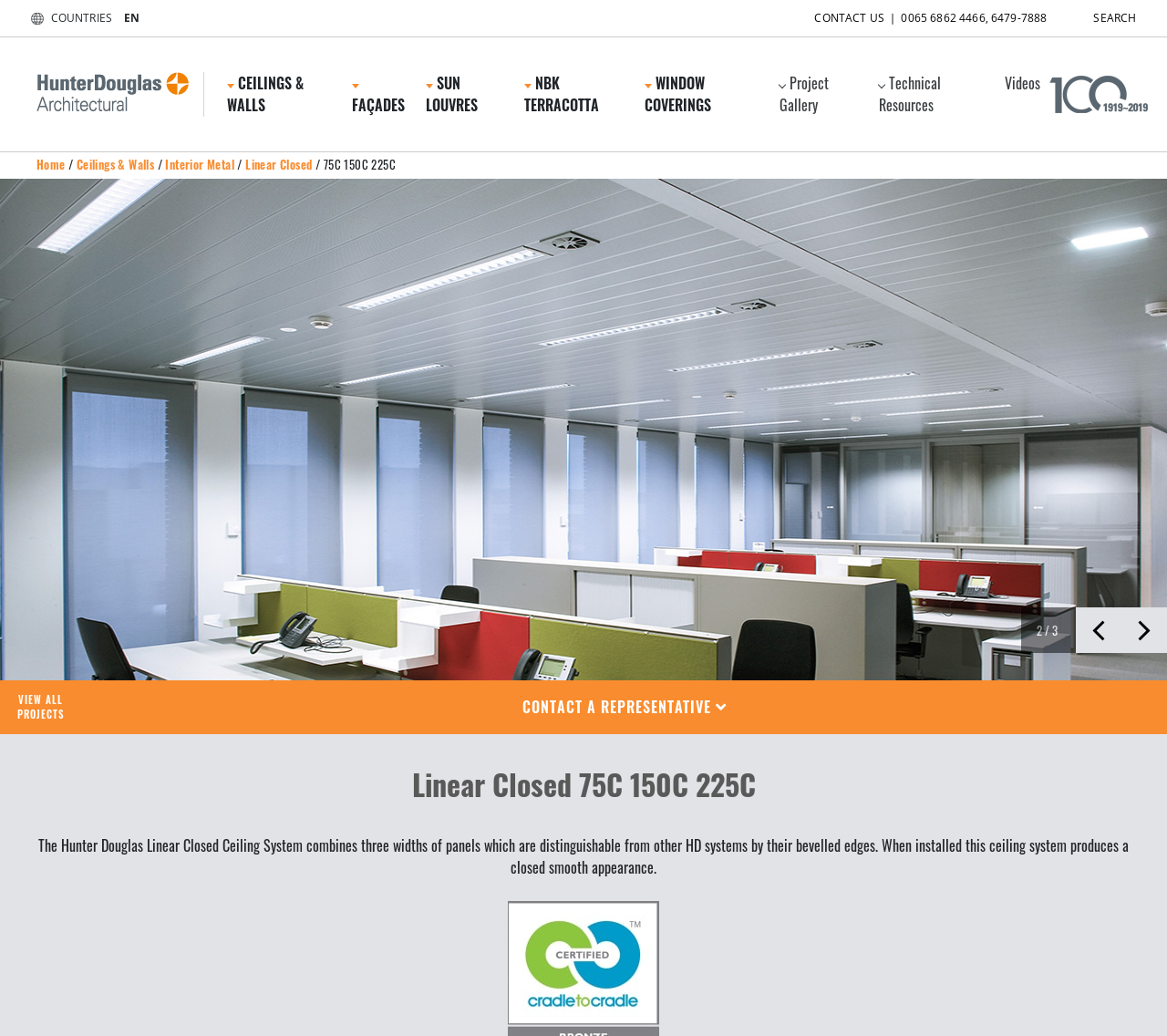Highlight the bounding box coordinates of the region I should click on to meet the following instruction: "Click the 'Project Gallery' link".

[0.661, 0.069, 0.746, 0.113]